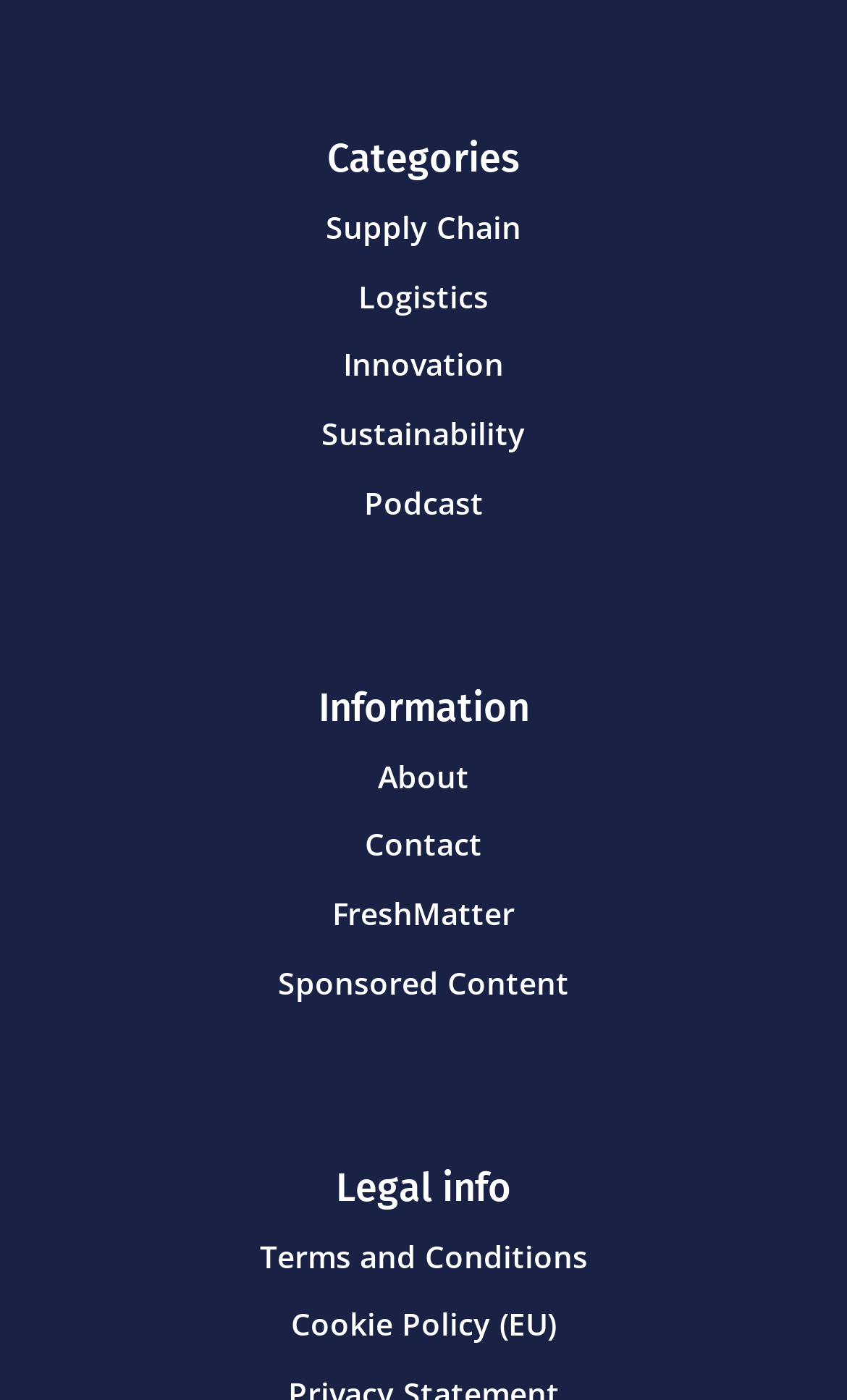Kindly provide the bounding box coordinates of the section you need to click on to fulfill the given instruction: "Check terms and conditions".

[0.306, 0.882, 0.694, 0.912]